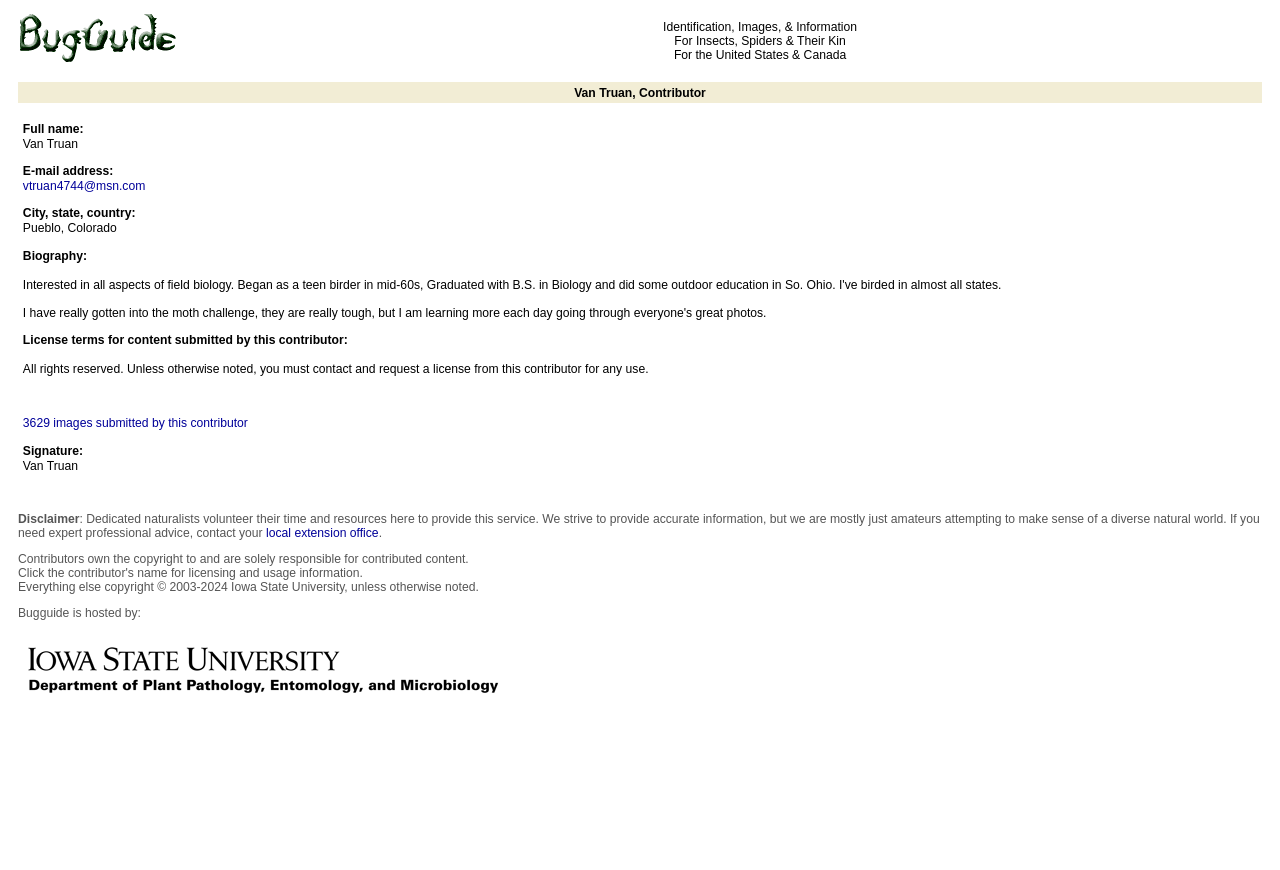How many images has the contributor submitted? Look at the image and give a one-word or short phrase answer.

3629